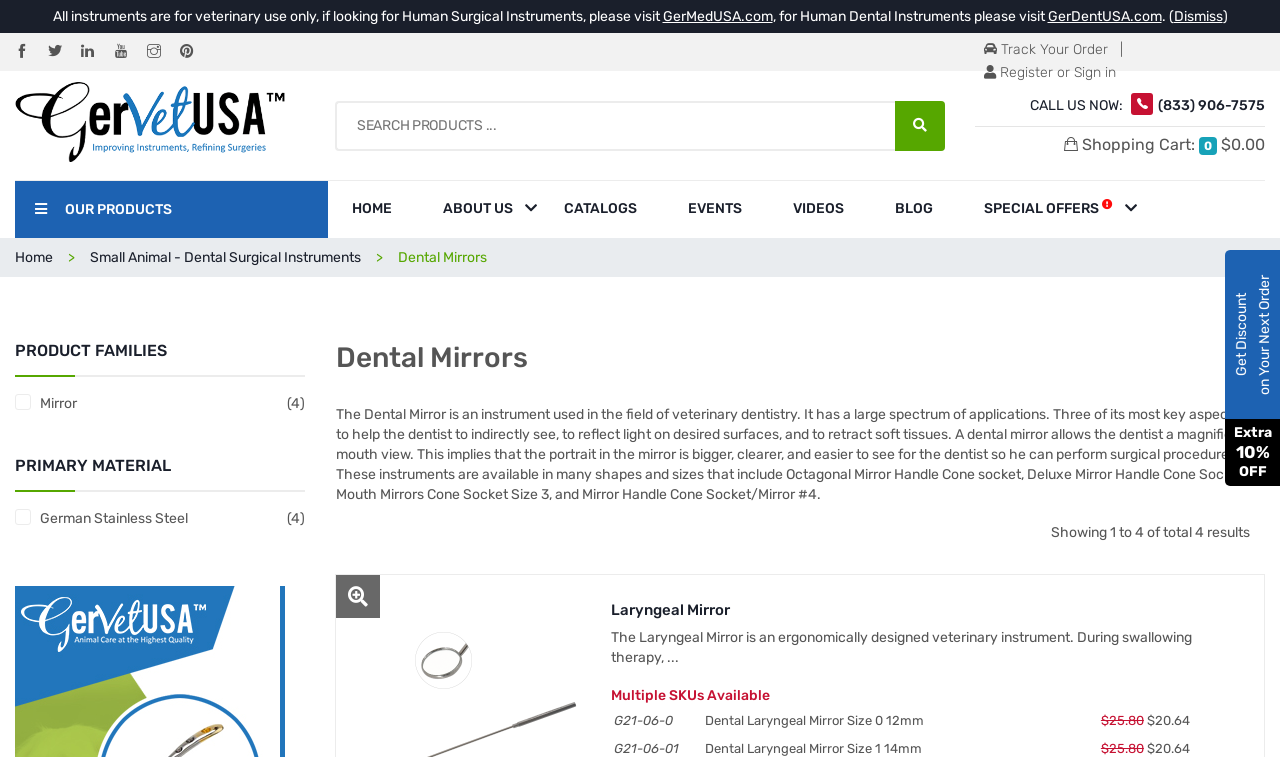Locate the bounding box coordinates of the element that should be clicked to execute the following instruction: "View product details of Laryngeal Mirror".

[0.477, 0.793, 0.953, 0.819]